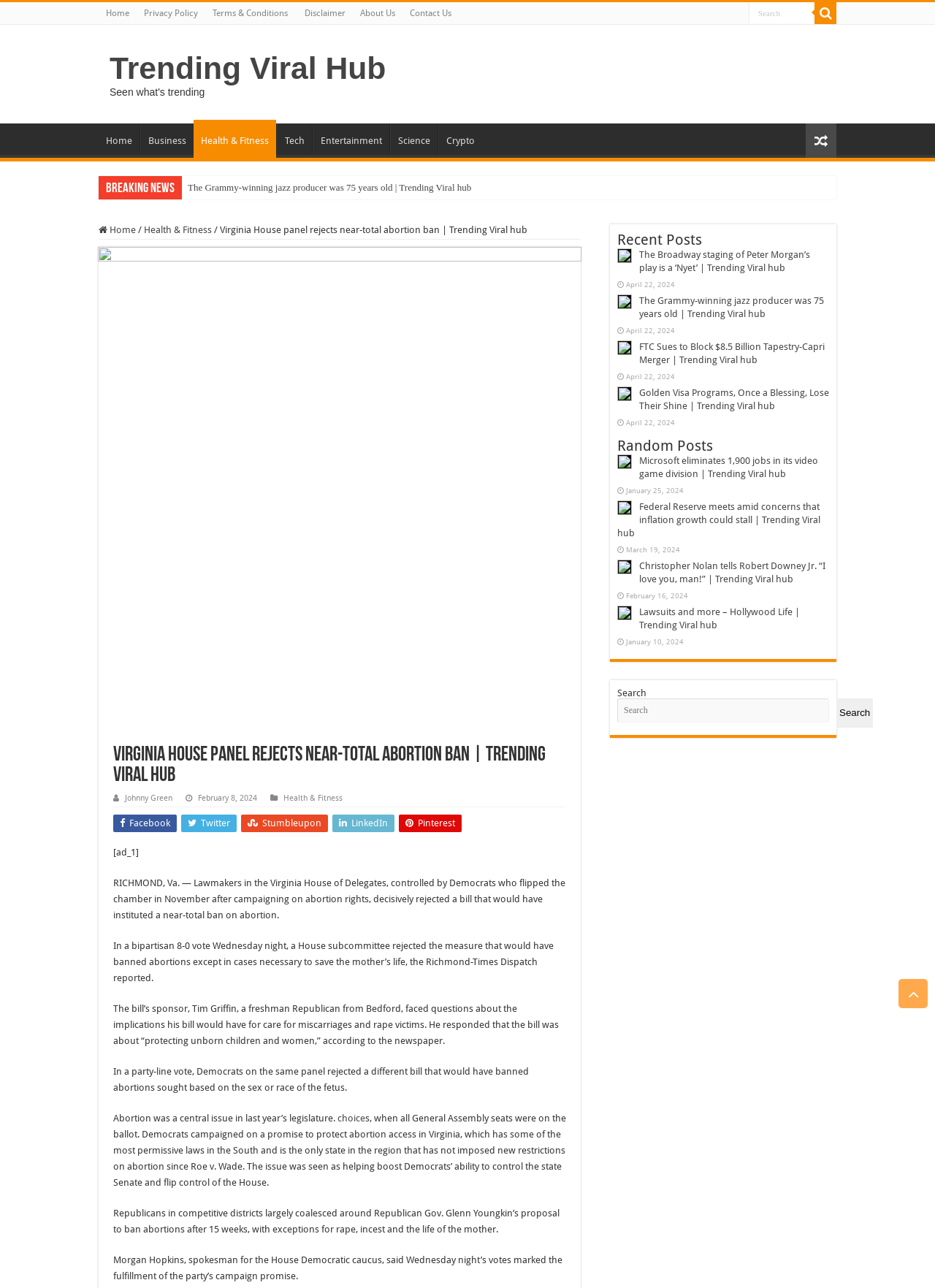What is the category of the article 'Federal Reserve meets amid concerns that inflation growth could stall | Trending Viral hub'?
Please look at the screenshot and answer in one word or a short phrase.

Business